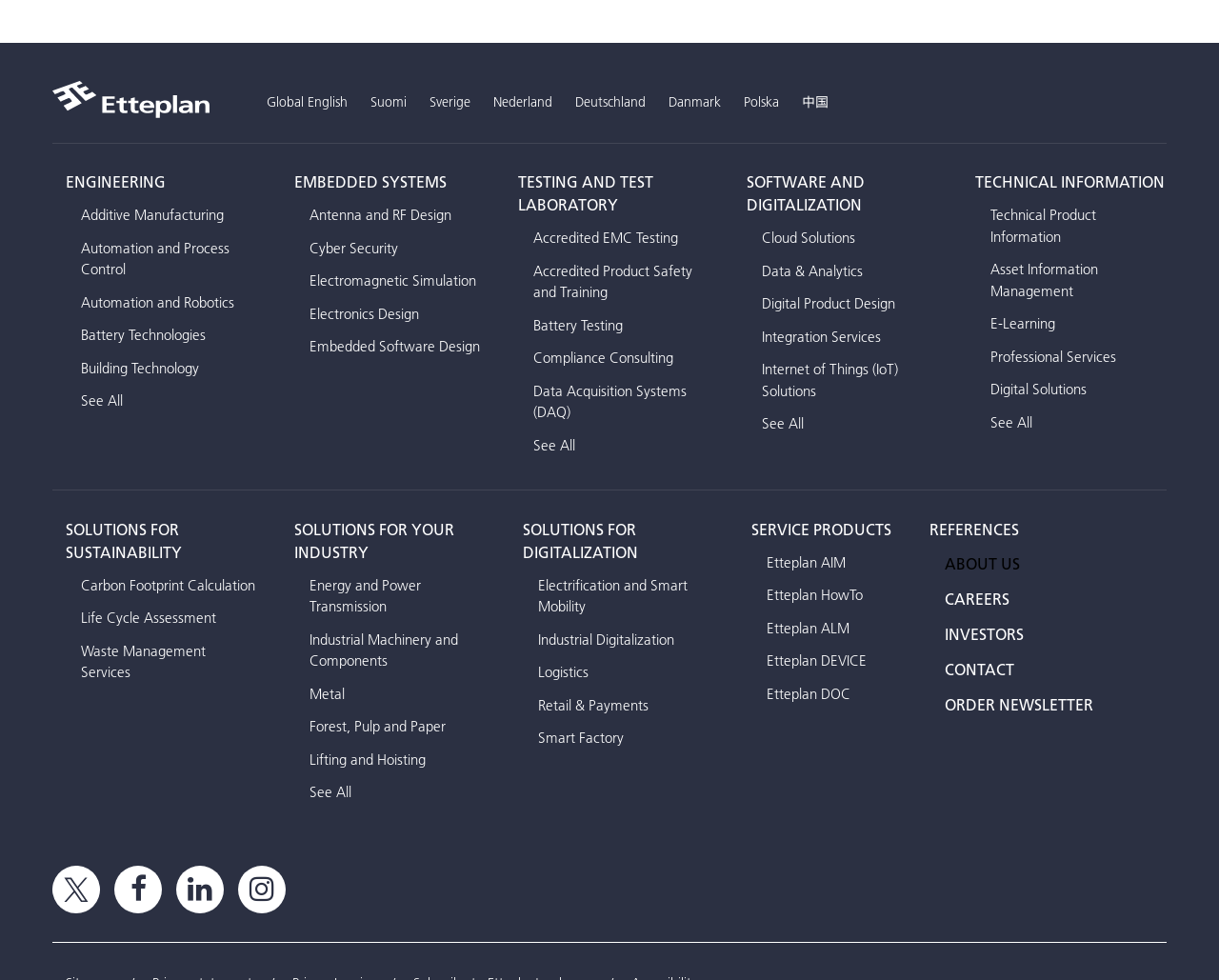Please find the bounding box for the UI component described as follows: "Accredited Product Safety and Training".

[0.438, 0.194, 0.568, 0.235]